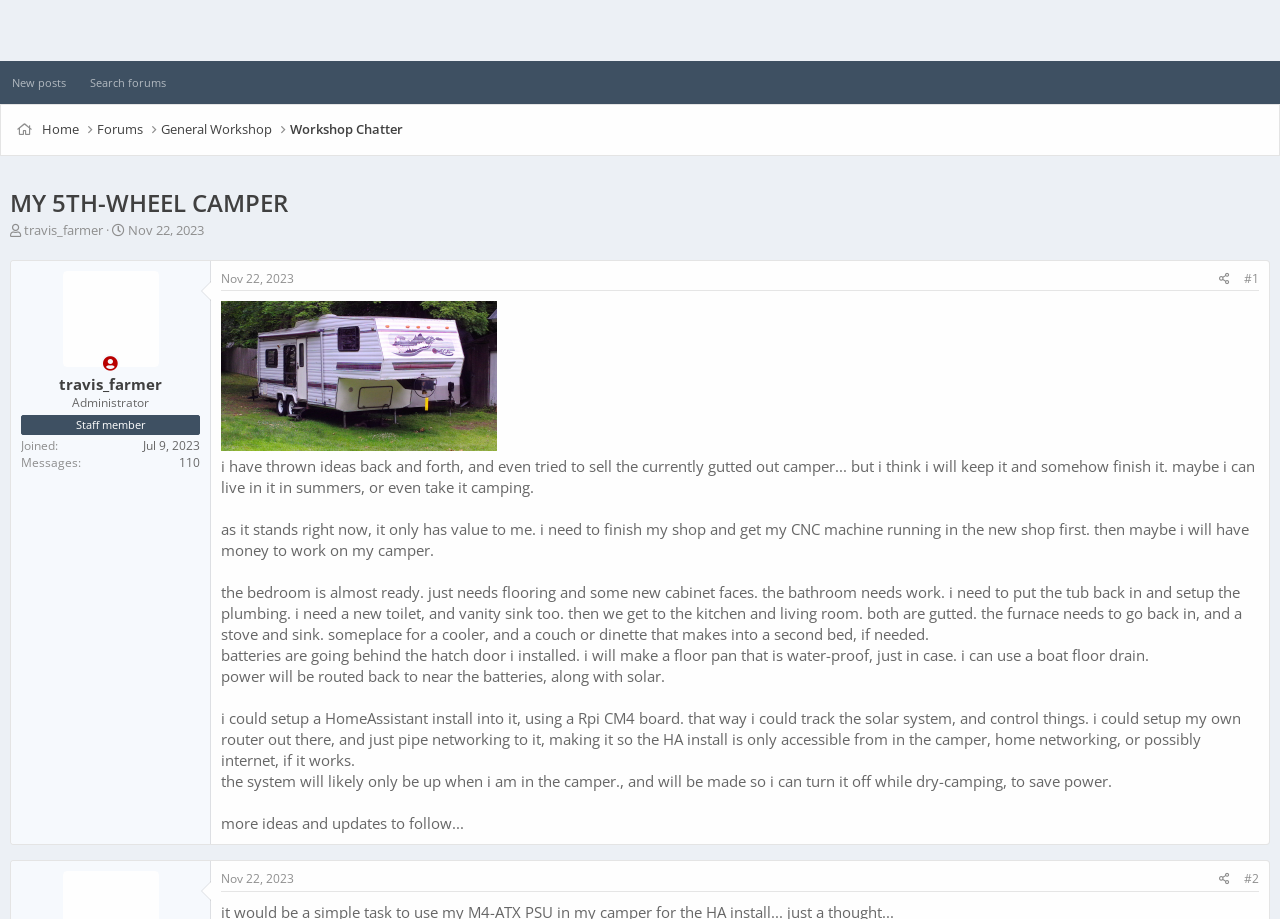Please identify the bounding box coordinates of the clickable area that will fulfill the following instruction: "Toggle the 'Resources' menu". The coordinates should be in the format of four float numbers between 0 and 1, i.e., [left, top, right, bottom].

[0.428, 0.002, 0.498, 0.066]